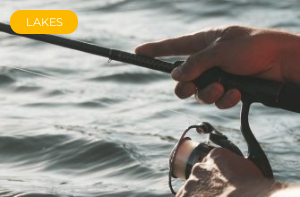Reply to the question with a brief word or phrase: What is reflected in the lake's surface?

Light